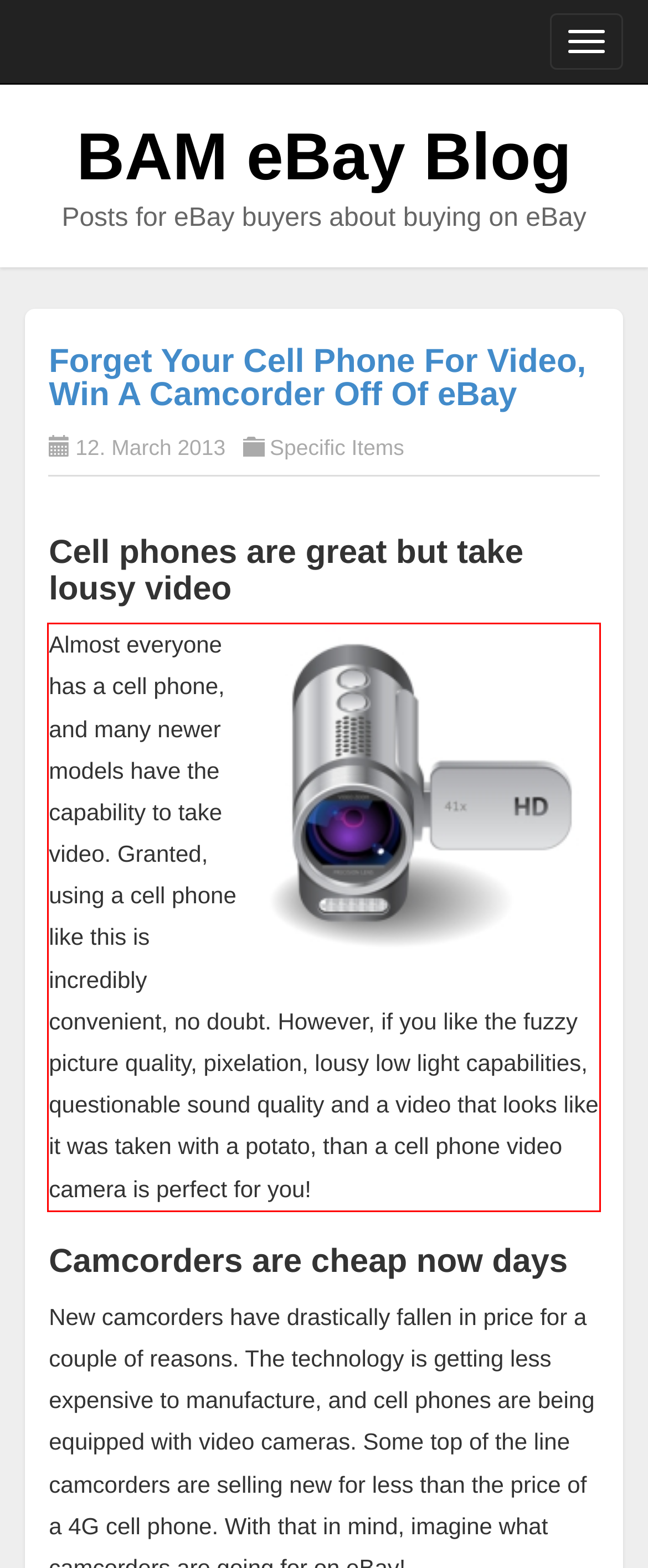Given a screenshot of a webpage containing a red rectangle bounding box, extract and provide the text content found within the red bounding box.

Almost everyone has a cell phone, and many newer models have the capability to take video. Granted, using a cell phone like this is incredibly convenient, no doubt. However, if you like the fuzzy picture quality, pixelation, lousy low light capabilities, questionable sound quality and a video that looks like it was taken with a potato, than a cell phone video camera is perfect for you!